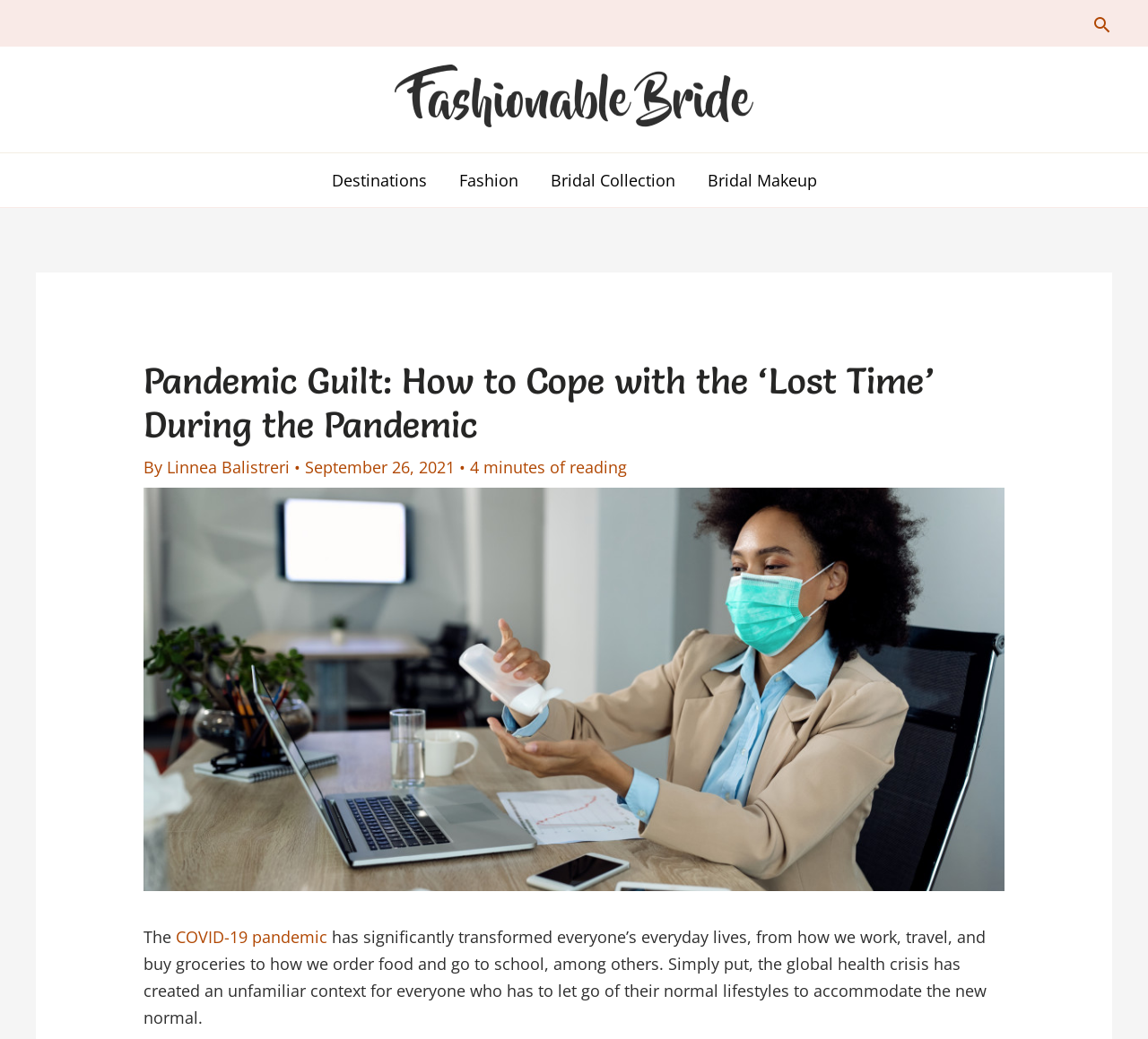Bounding box coordinates must be specified in the format (top-left x, top-left y, bottom-right x, bottom-right y). All values should be floating point numbers between 0 and 1. What are the bounding box coordinates of the UI element described as: Linnea Balistreri

[0.145, 0.439, 0.256, 0.46]